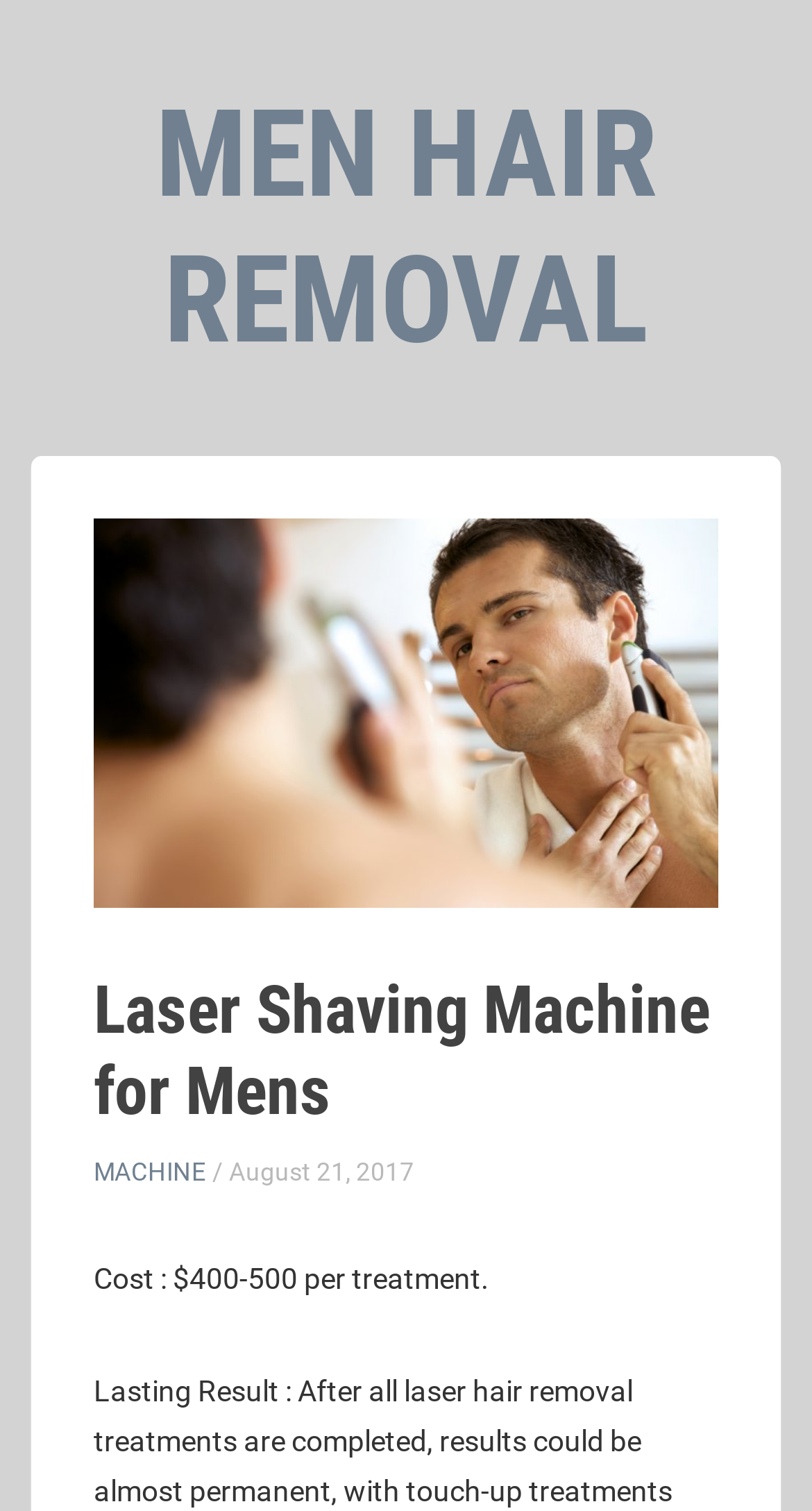What is the topic of the image on the webpage?
Please describe in detail the information shown in the image to answer the question.

The image on the webpage is described as 'Men s Top 5 Best Electric Shaver List for Jun. 2017' which suggests that the topic of the image is related to men's electric shaver list.